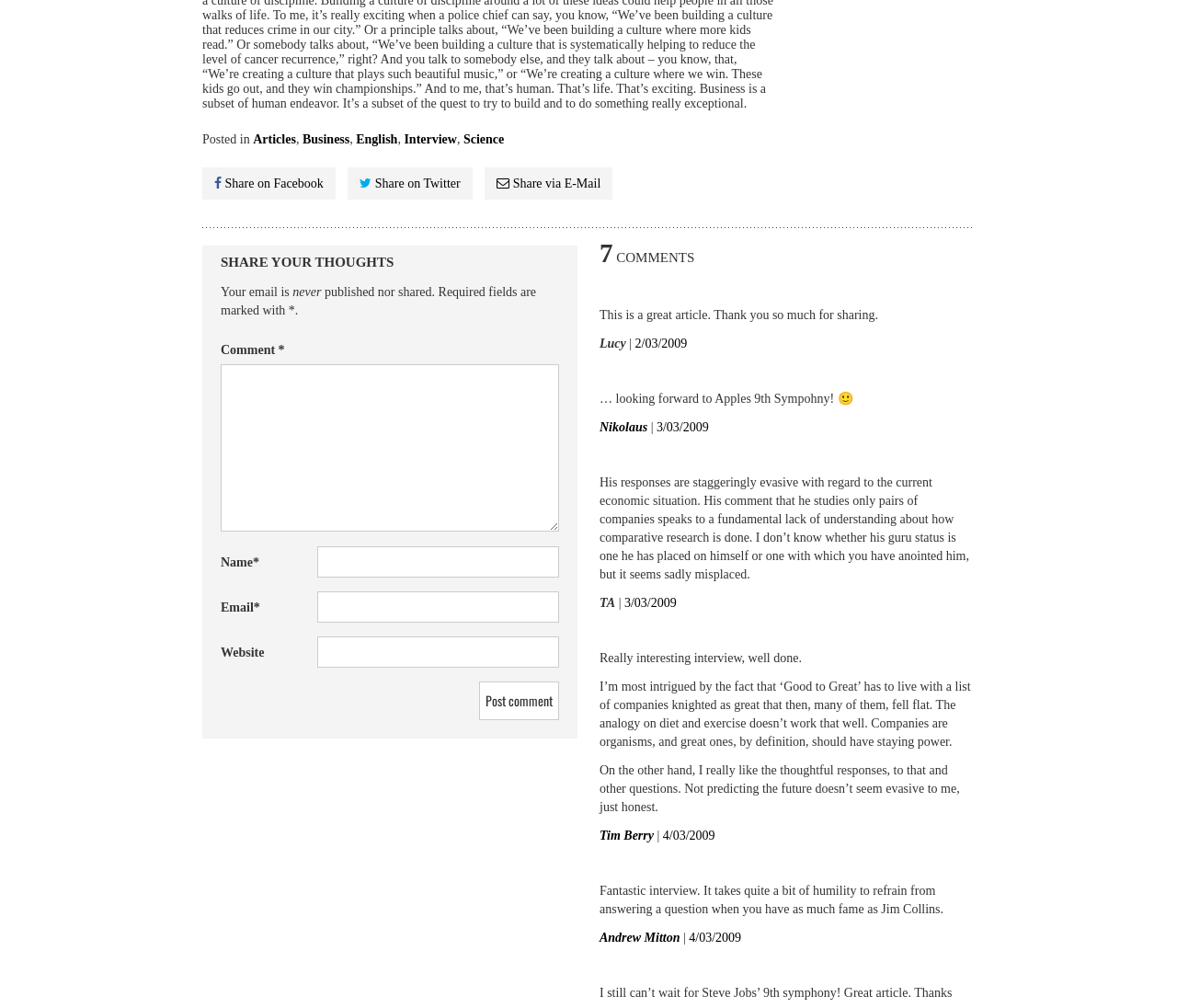Please give a succinct answer to the question in one word or phrase:
What is the purpose of the textbox labeled 'Comment *'?

To enter a comment